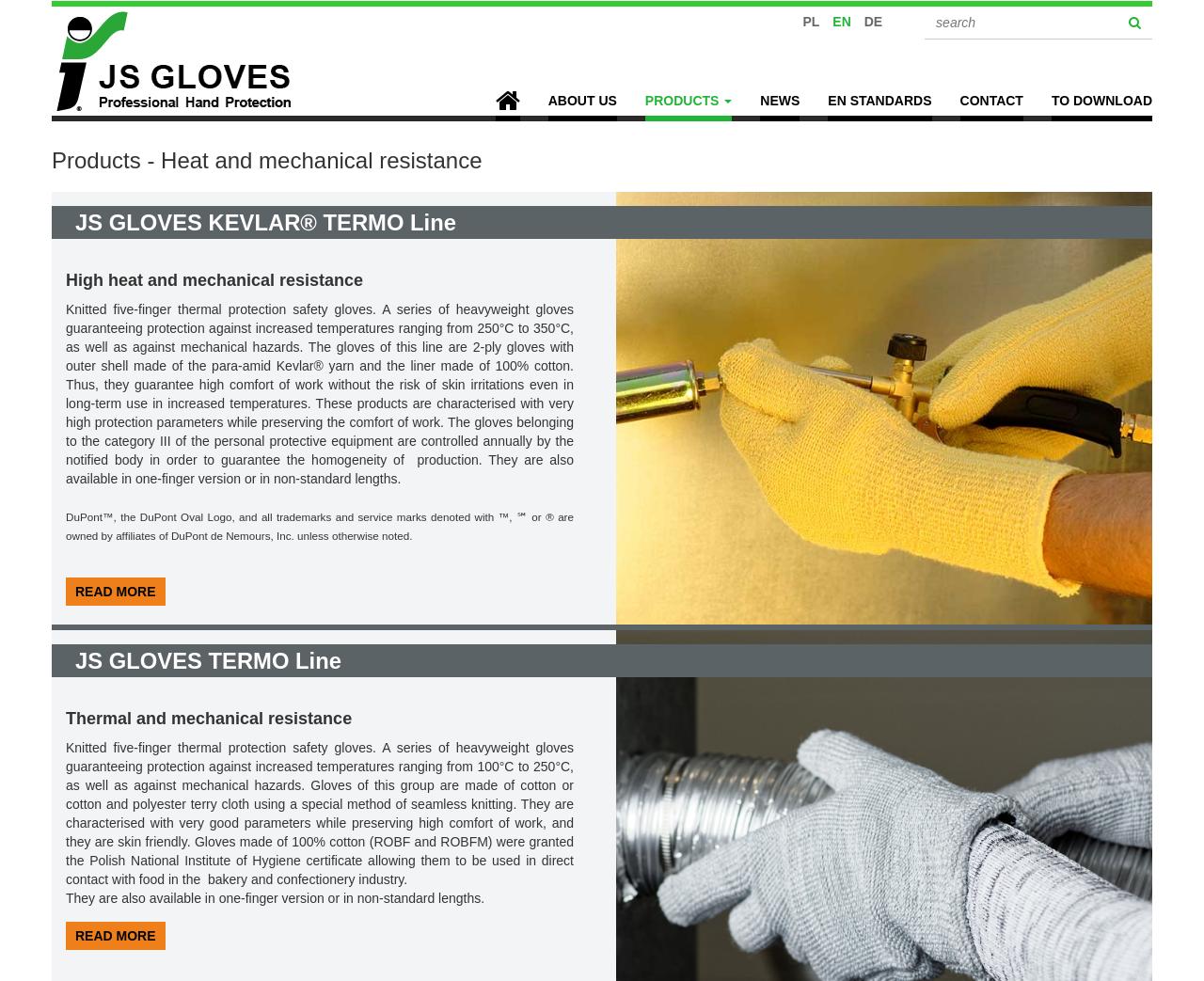What is the material used in JS GLOVES KEVLAR TERMO Line?
Refer to the image and provide a one-word or short phrase answer.

Kevlar yarn and cotton